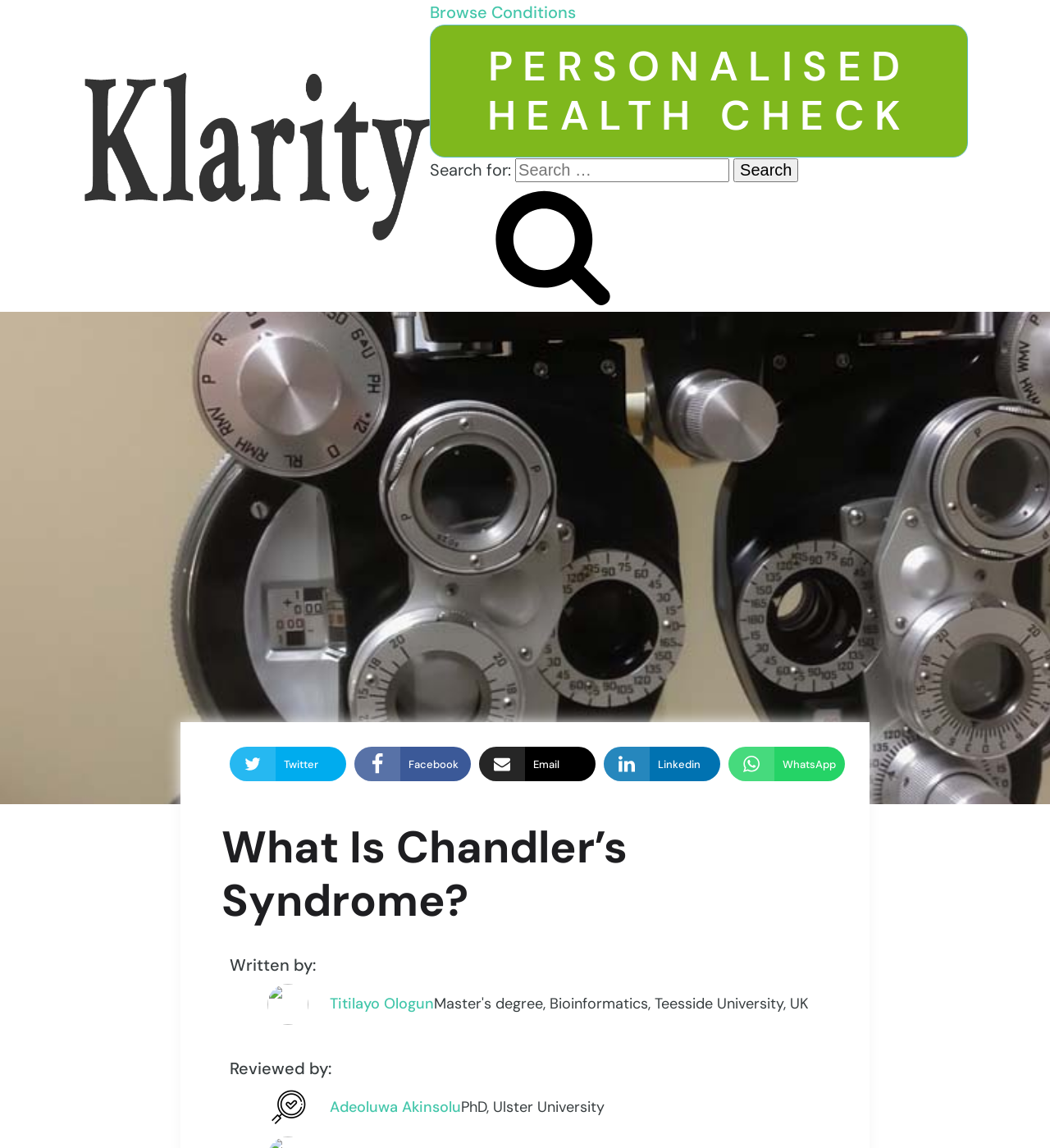Please determine the bounding box coordinates of the element's region to click in order to carry out the following instruction: "Get a personalised health check". The coordinates should be four float numbers between 0 and 1, i.e., [left, top, right, bottom].

[0.409, 0.021, 0.922, 0.137]